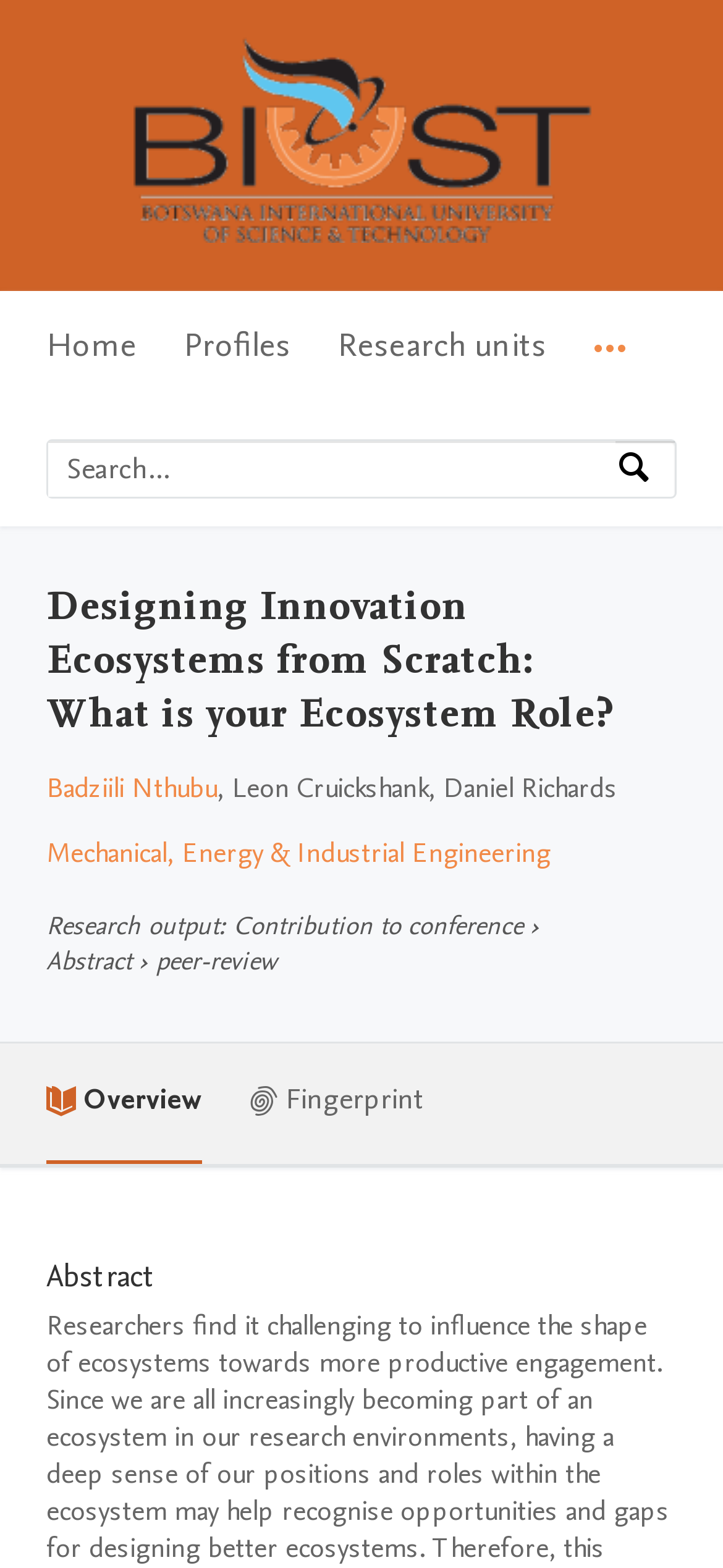Provide an in-depth caption for the webpage.

The webpage is about "Designing Innovation Ecosystems from Scratch: What is your Ecosystem Role?" from the Botswana International University of Science & Technology. 

At the top, there is a grid cell displaying a date range "8/11/20 → 8/14/20". Below it, there is a row with a row header "Internet address" and a grid cell containing a link to a PDF file. 

Further down, there is a heading "Access to Document" followed by a link to the same PDF file. Next to it, there is a static text "Licence: Unspecified". 

Below these elements, there is a heading "Fingerprint" followed by a horizontal menubar with two menu items: "Ecosystems Engineering & Materials Science 100%" and "Visualization Engineering & Materials Science 8%". 

Under the menubar, there is a link "View full fingerprint". 

At the bottom of the page, there are two sections. The first section is headed "Cite this" and contains a tab list with four tabs: "APA", "Author", "BIBTEX", and "More navigation options". The "APA" tab is selected by default. 

The second section is a notification area with a static text "We use cookies to analyse and improve our service." and a button "Cookies Settings" next to it.